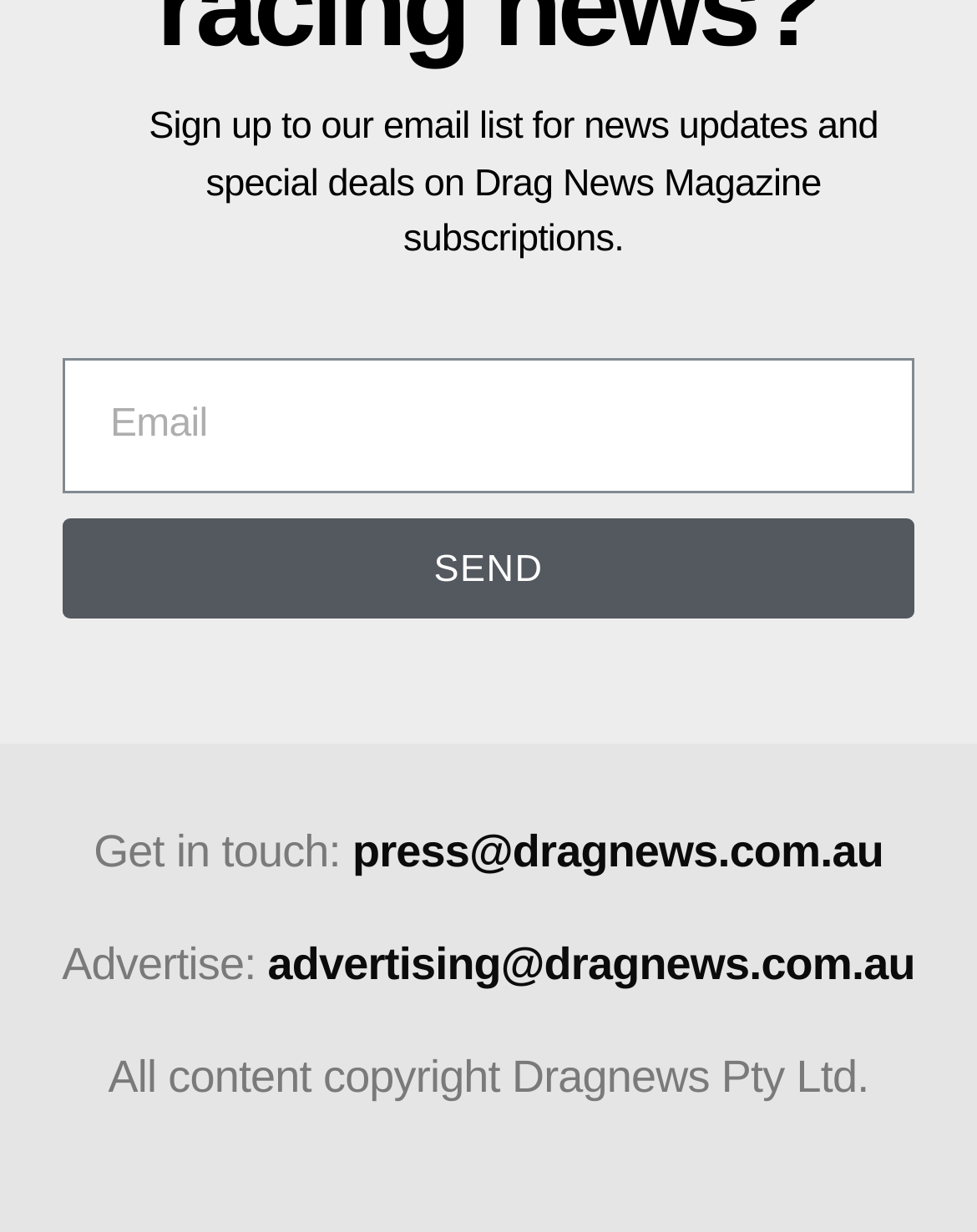What is the contact email for press inquiries?
Your answer should be a single word or phrase derived from the screenshot.

press@dragnews.com.au